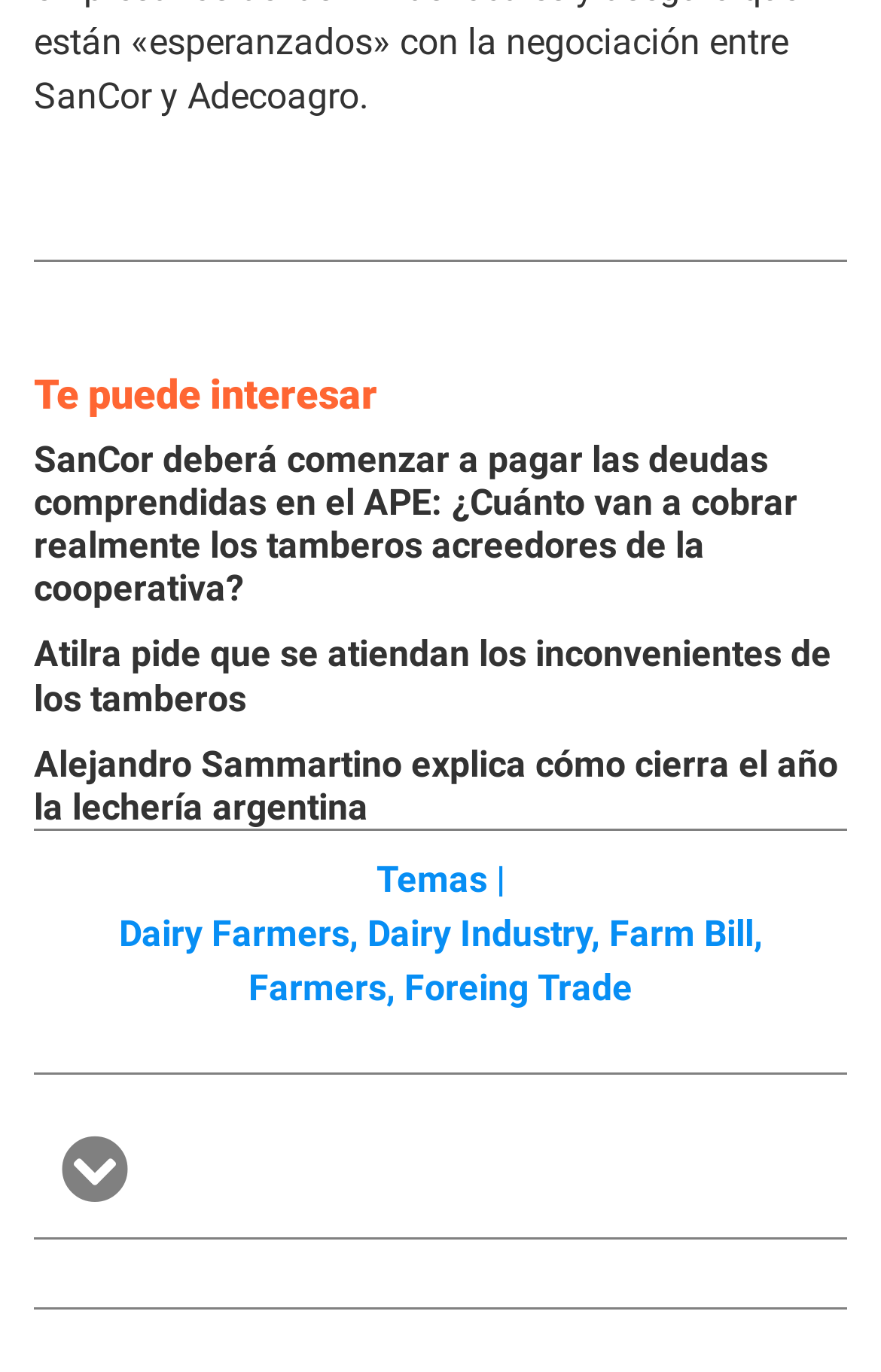For the element described, predict the bounding box coordinates as (top-left x, top-left y, bottom-right x, bottom-right y). All values should be between 0 and 1. Element description: Farm Bill

[0.691, 0.665, 0.855, 0.696]